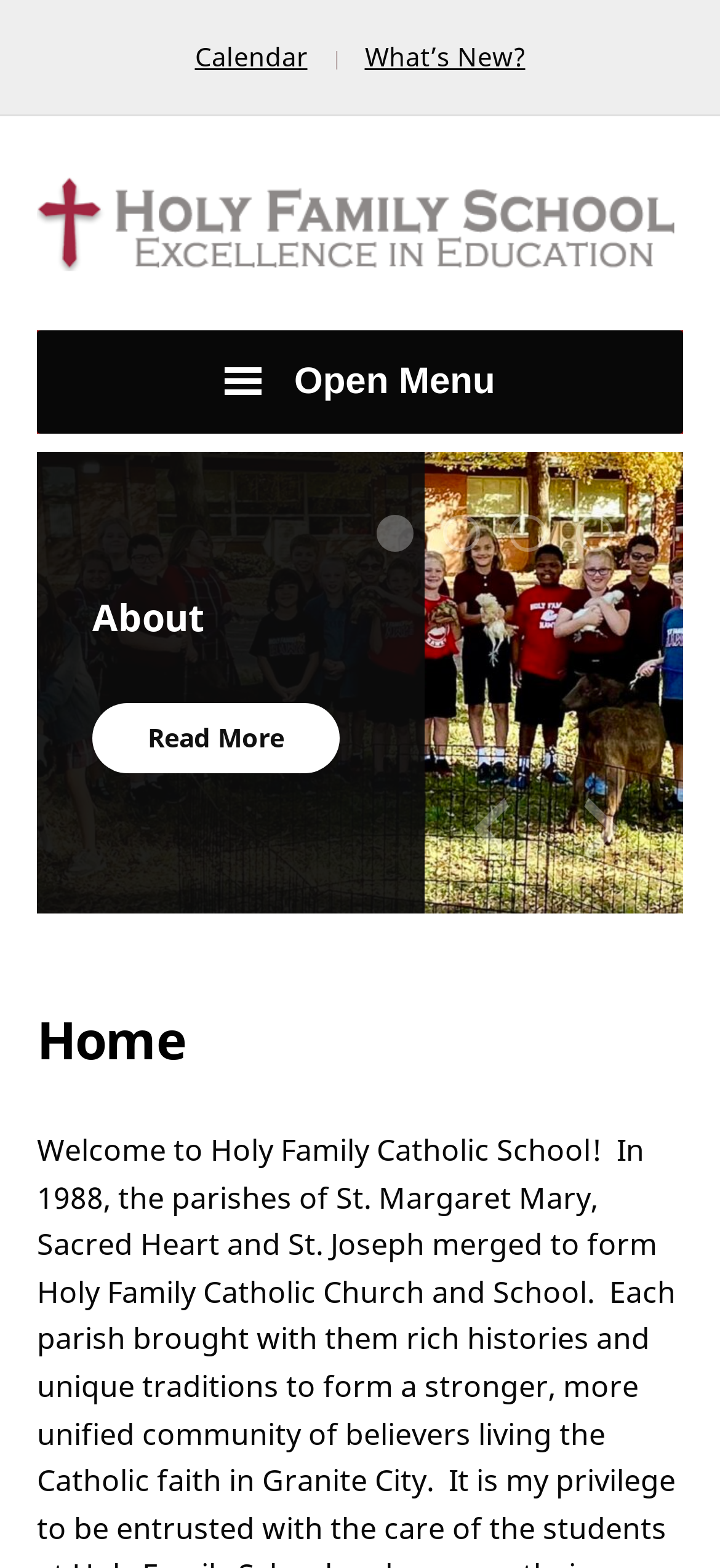Identify the bounding box coordinates for the element that needs to be clicked to fulfill this instruction: "Manage account". Provide the coordinates in the format of four float numbers between 0 and 1: [left, top, right, bottom].

None